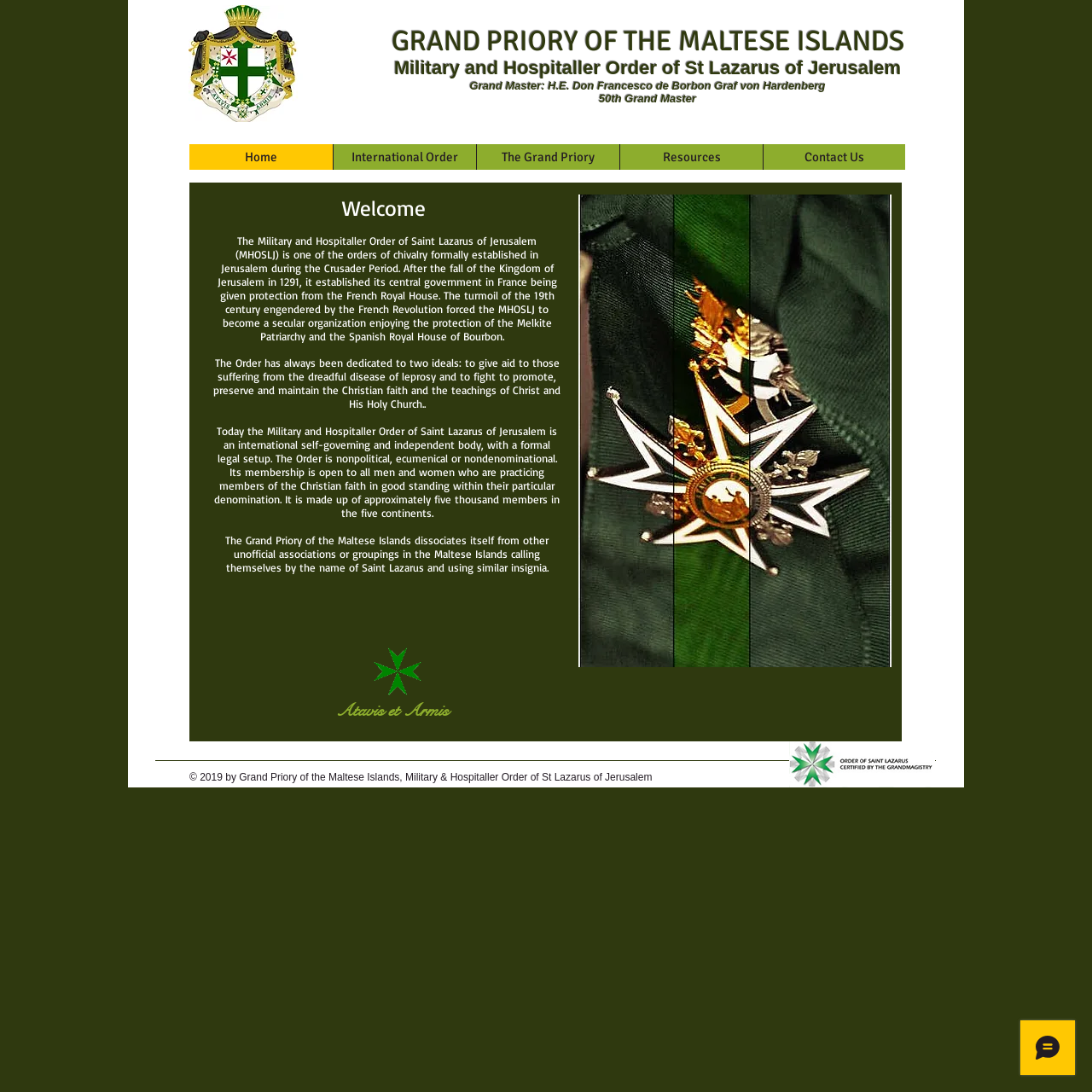Give a one-word or phrase response to the following question: What is the name of the Grand Priory?

Grand Priory of the Maltese Islands